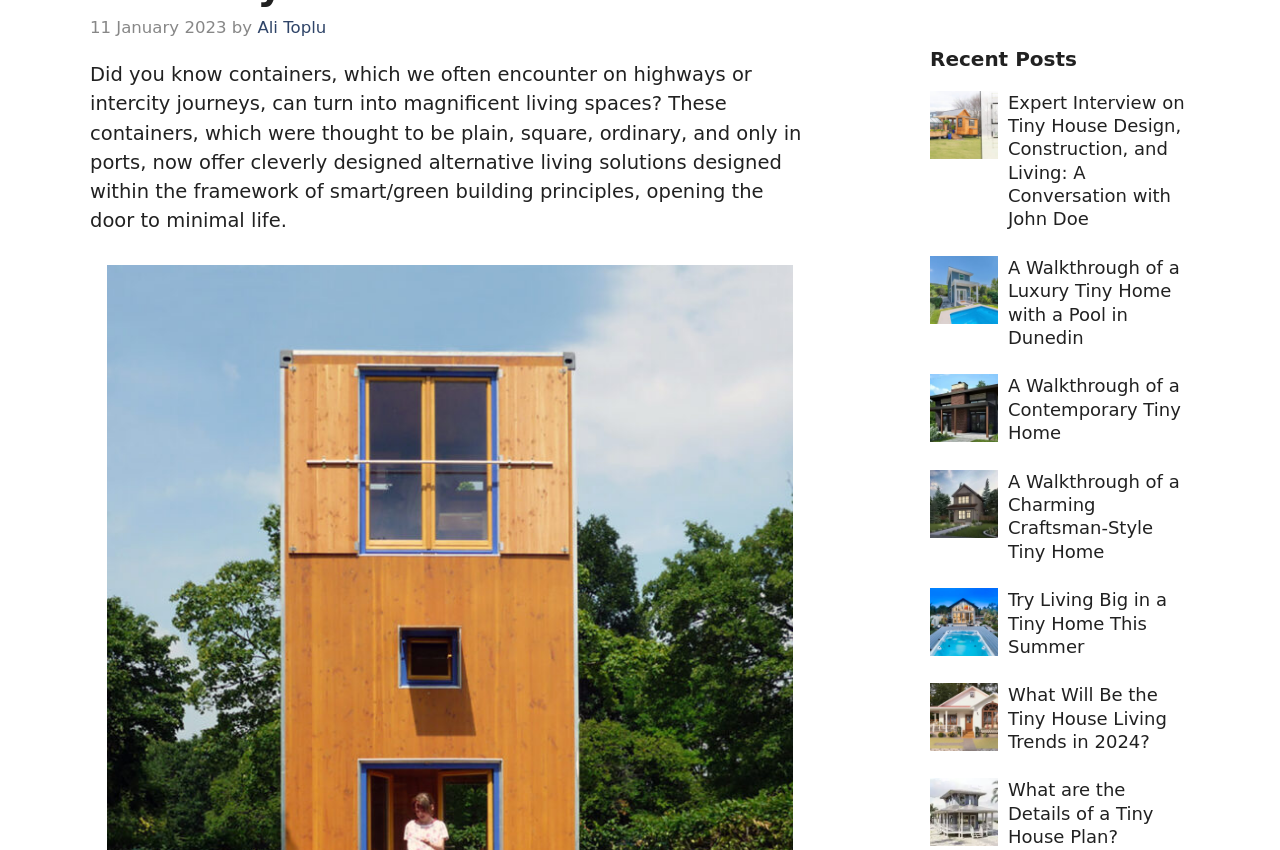Locate the UI element described as follows: "Ali Toplu". Return the bounding box coordinates as four float numbers between 0 and 1 in the order [left, top, right, bottom].

[0.201, 0.021, 0.255, 0.043]